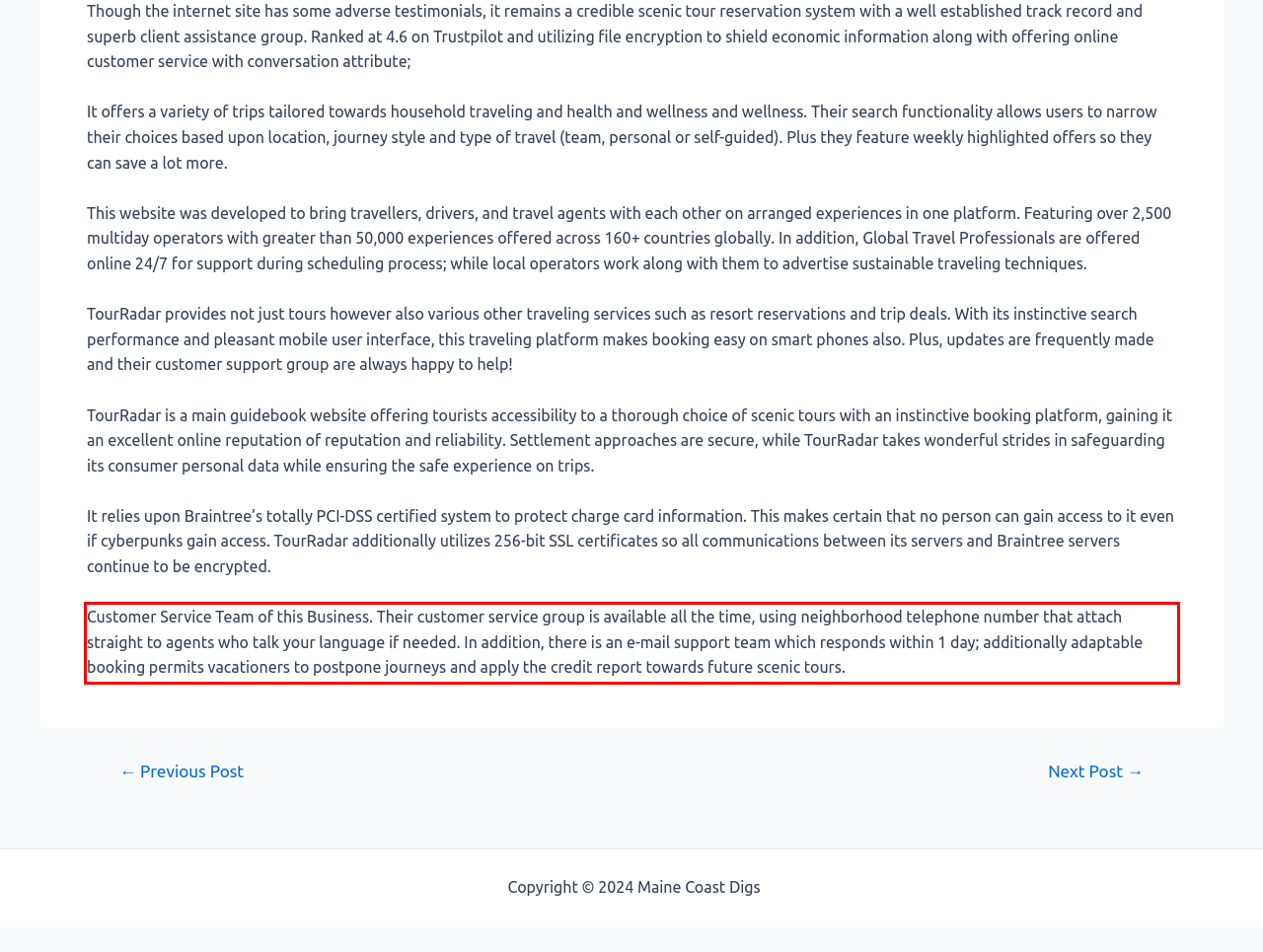Analyze the screenshot of the webpage that features a red bounding box and recognize the text content enclosed within this red bounding box.

Customer Service Team of this Business. Their customer service group is available all the time, using neighborhood telephone number that attach straight to agents who talk your language if needed. In addition, there is an e-mail support team which responds within 1 day; additionally adaptable booking permits vacationers to postpone journeys and apply the credit report towards future scenic tours.